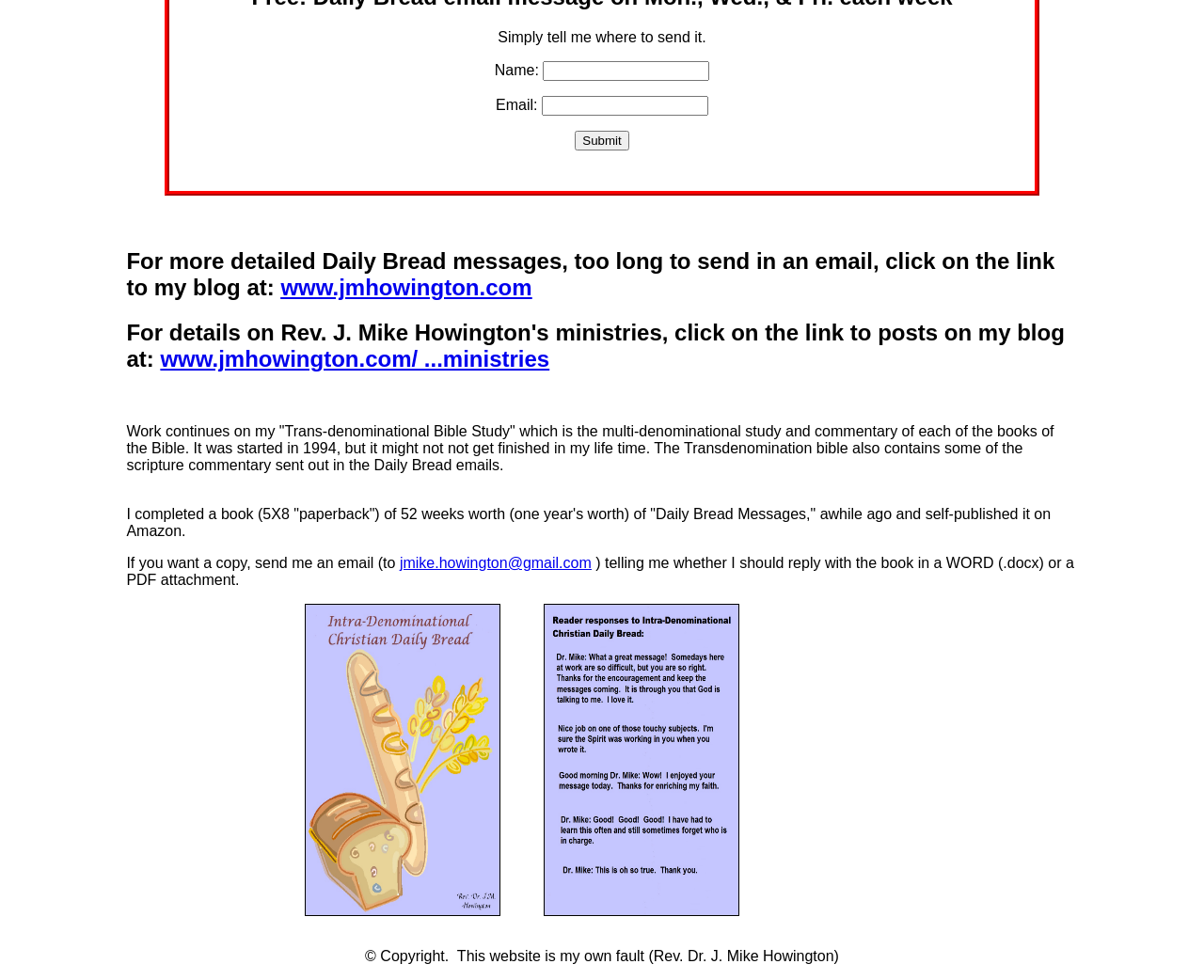Give the bounding box coordinates for the element described as: "11.04.202111.04.2021".

None